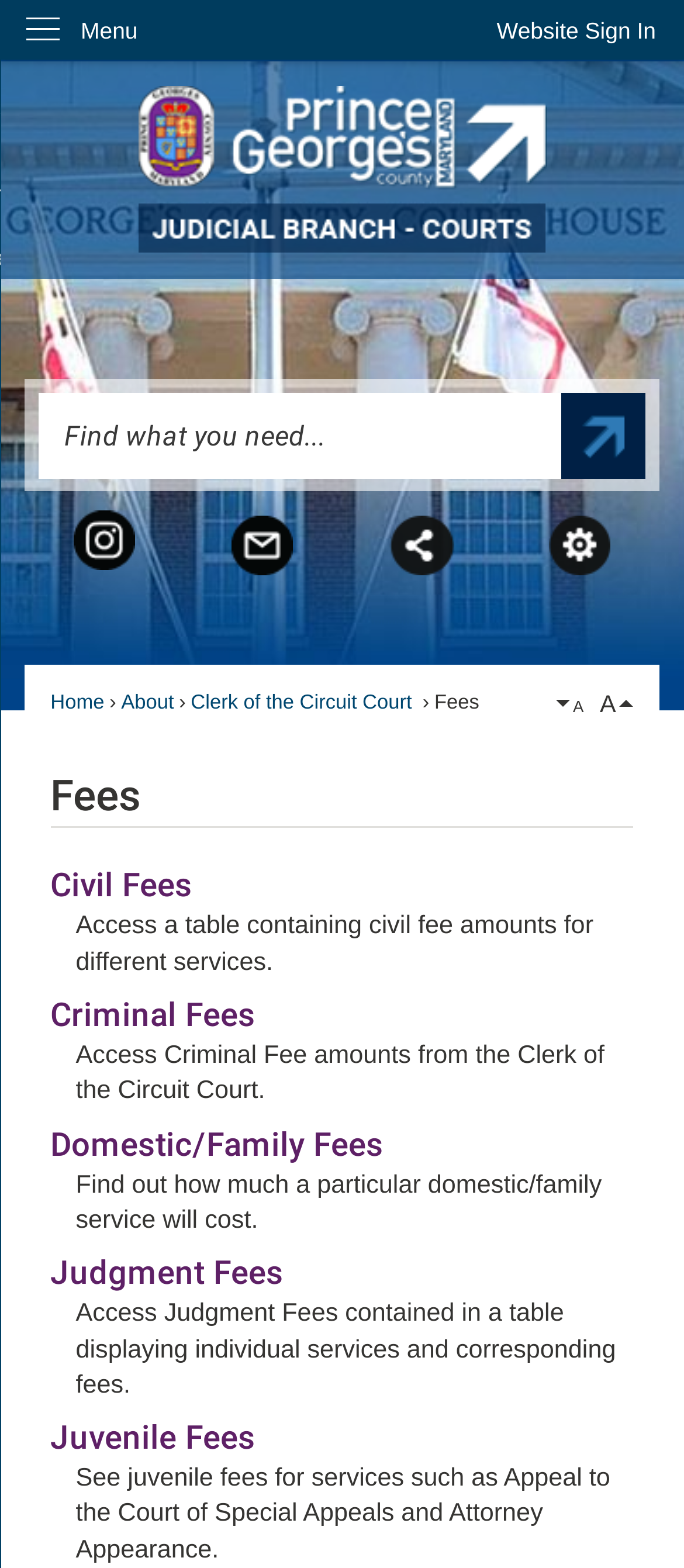Determine the bounding box coordinates of the target area to click to execute the following instruction: "go to home page."

None